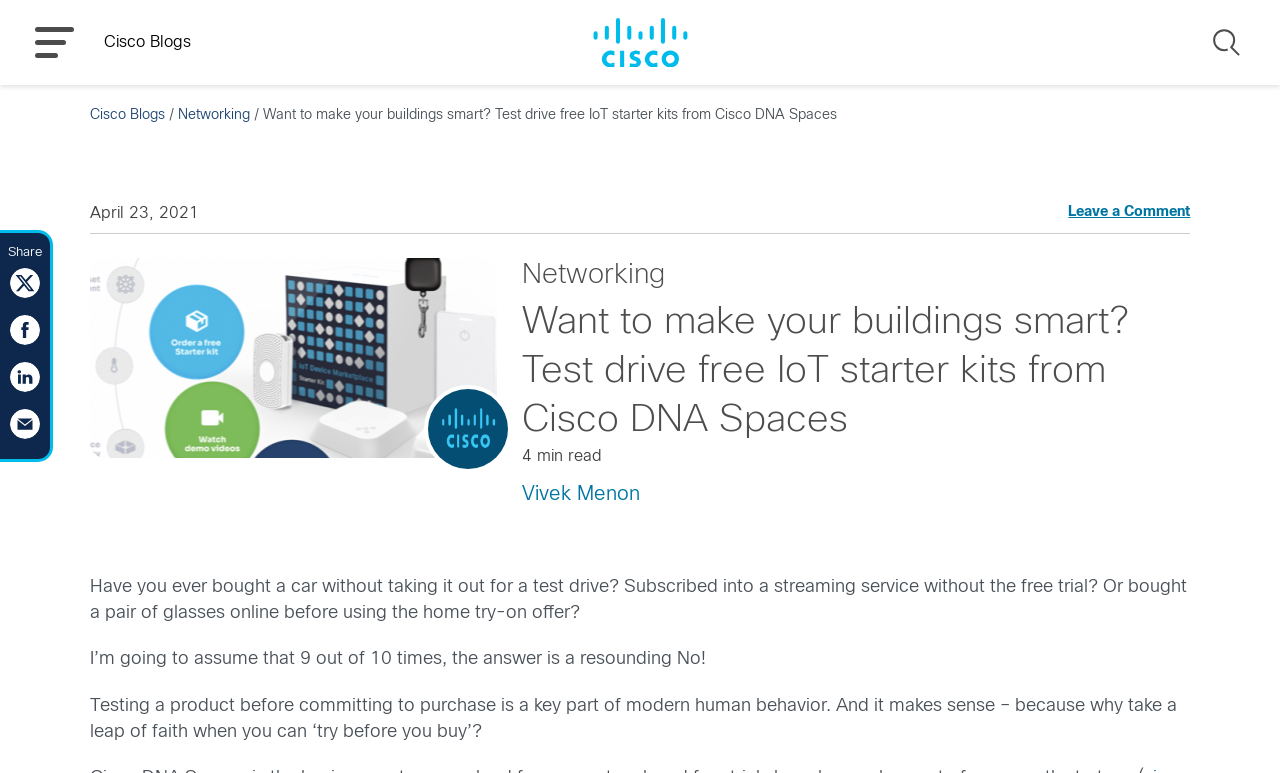Can you find the bounding box coordinates for the element to click on to achieve the instruction: "Search for something"?

[0.945, 0.032, 0.973, 0.078]